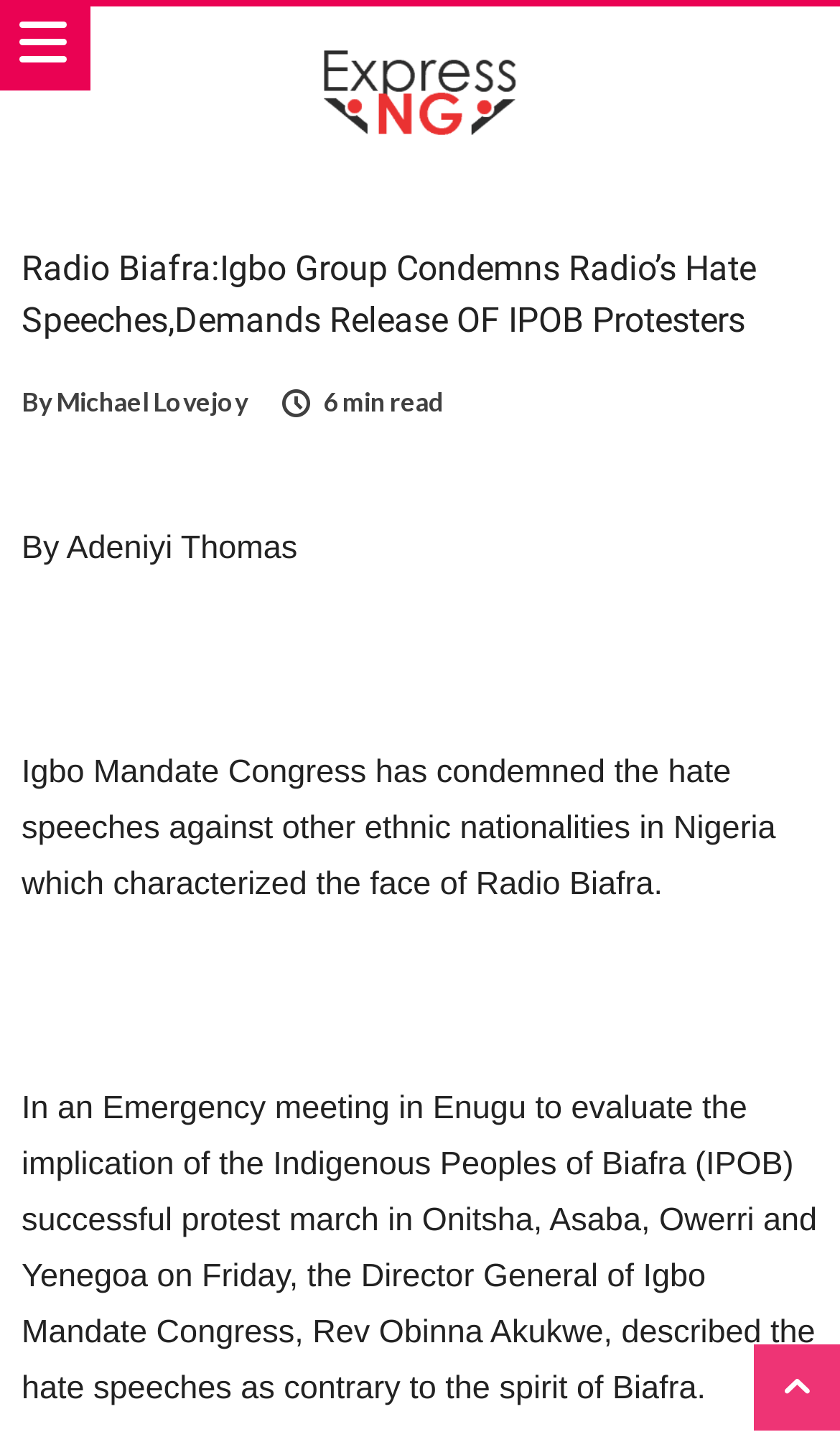Please answer the following question using a single word or phrase: 
Where was the emergency meeting held?

Enugu